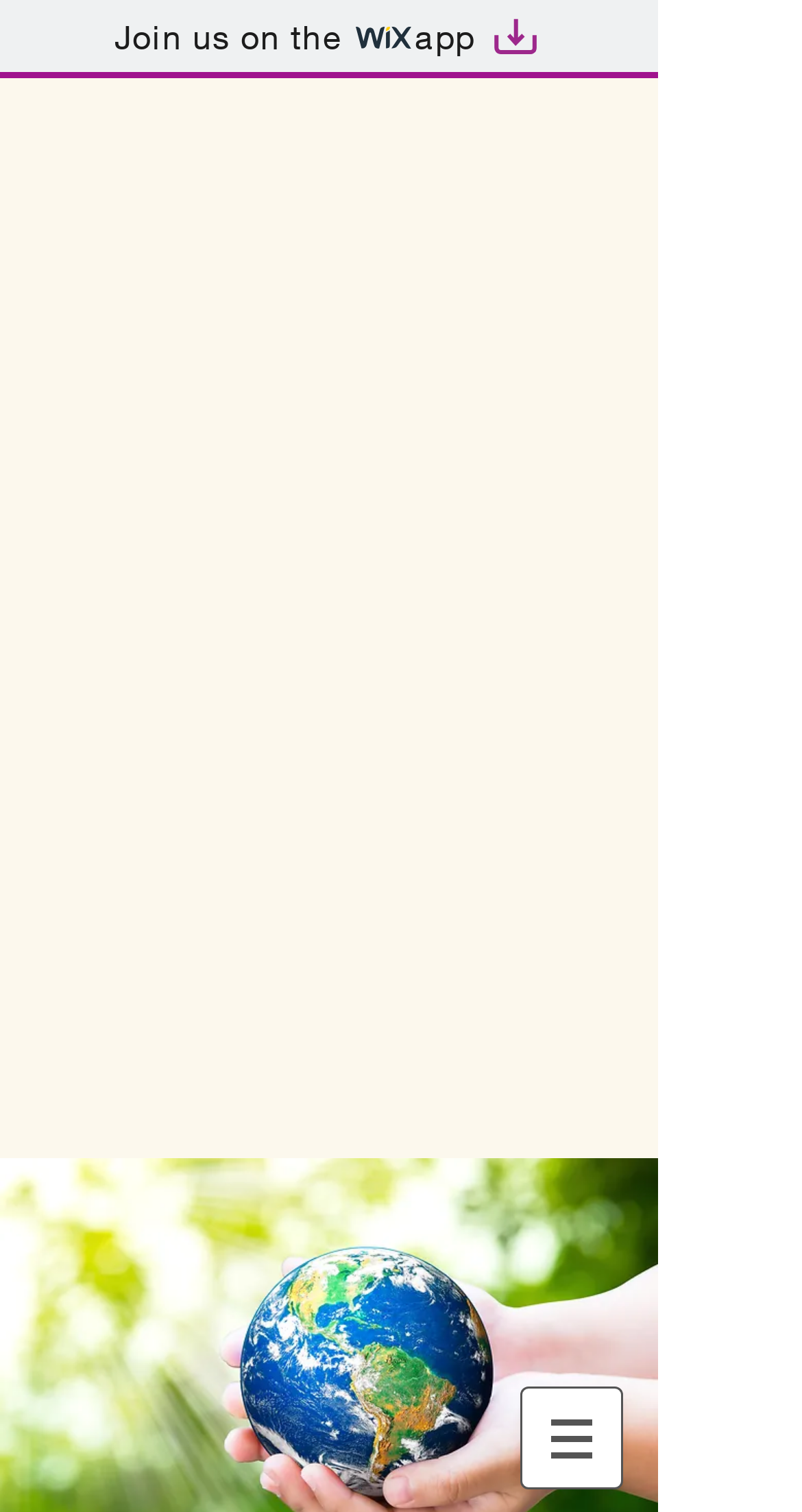Respond to the following question with a brief word or phrase:
What is the type of the 'Site' element at the bottom of the page?

Navigation